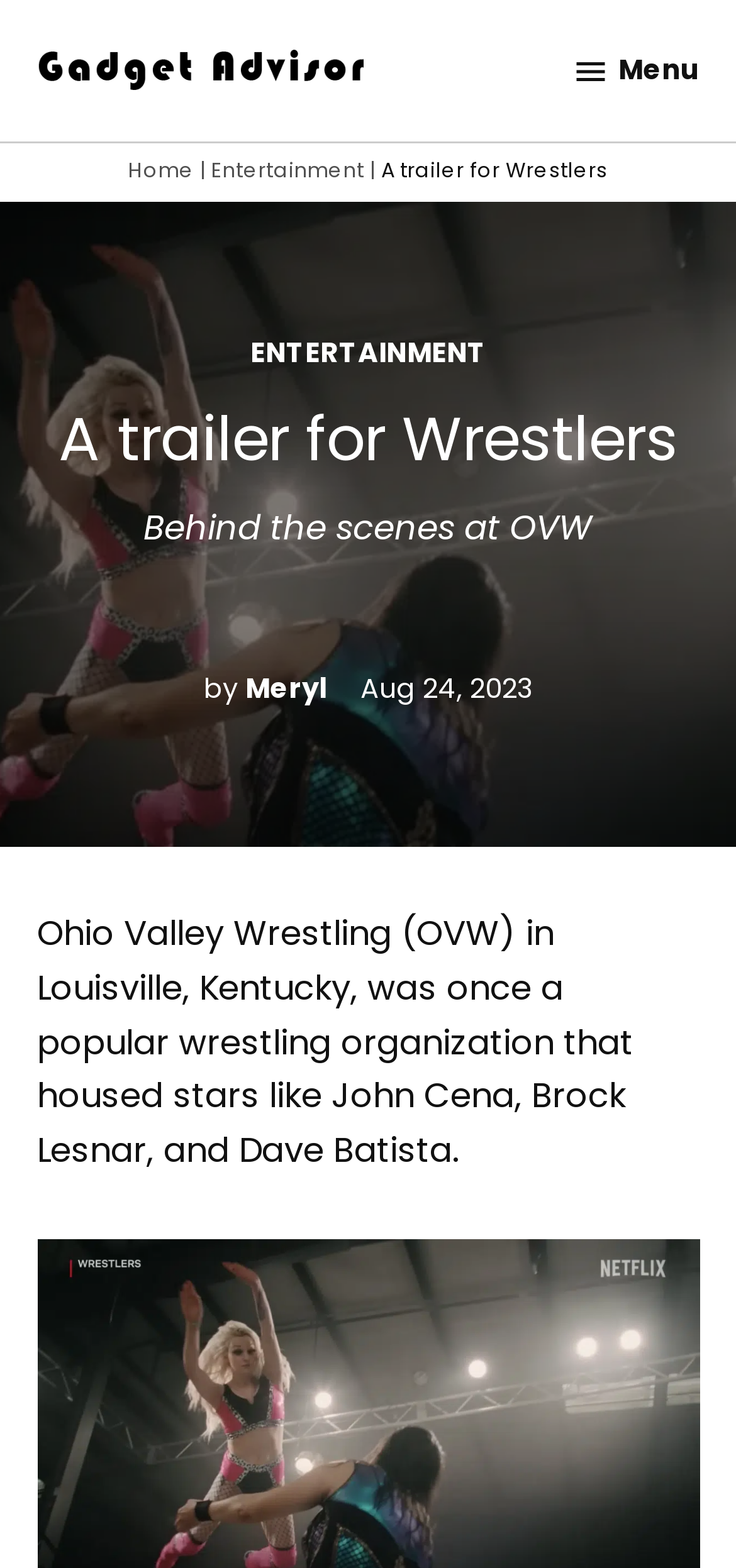What is the date of the post? Observe the screenshot and provide a one-word or short phrase answer.

Aug 24, 2023